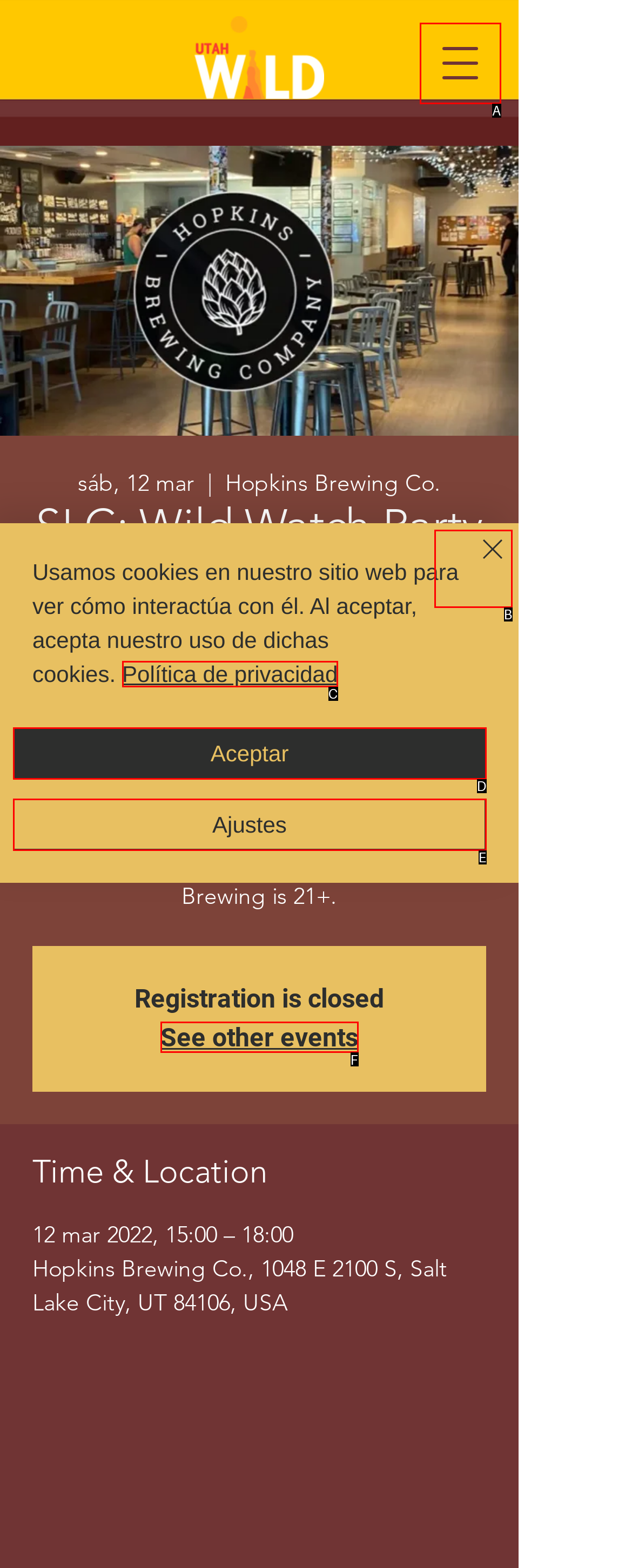Determine which option fits the element description: aria-label="Open navigation menu"
Answer with the option’s letter directly.

A